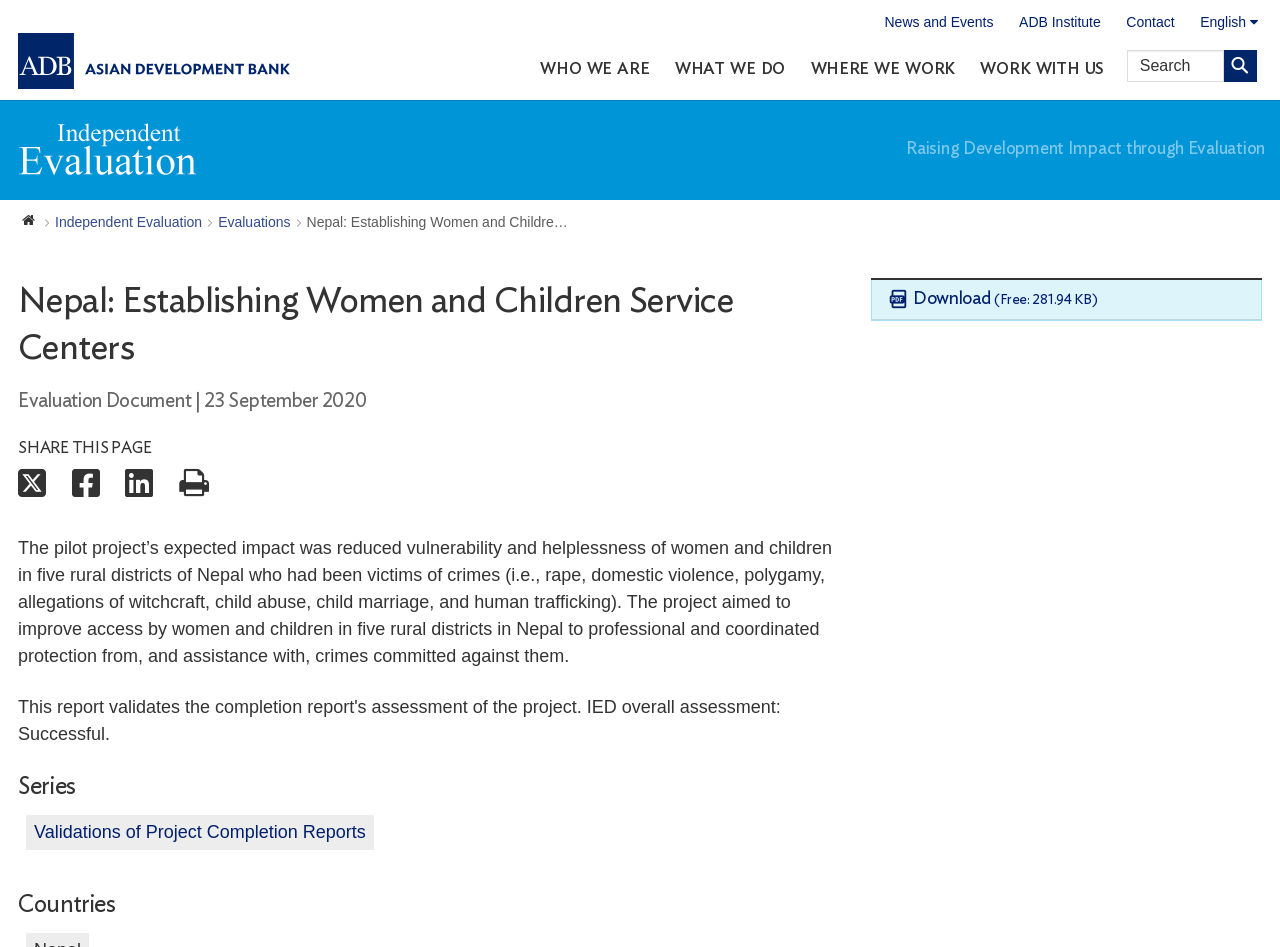Extract the main headline from the webpage and generate its text.

Nepal: Establishing Women and Children Service Centers